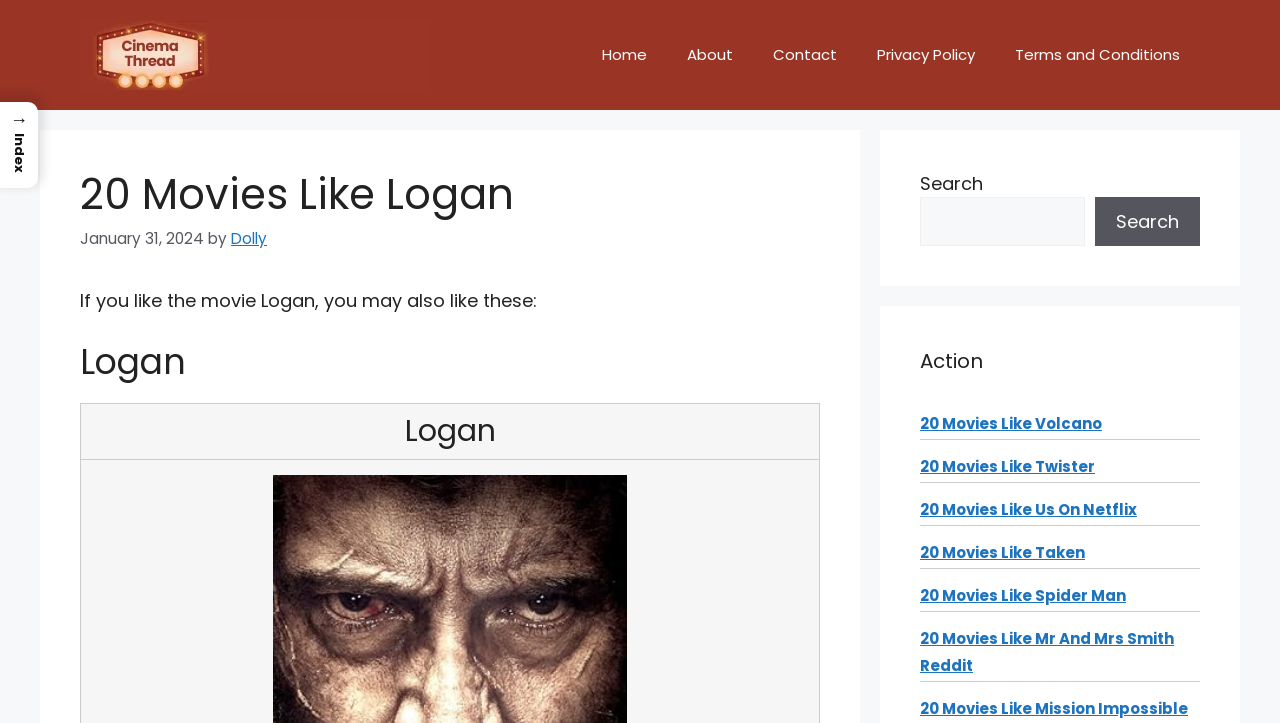Calculate the bounding box coordinates for the UI element based on the following description: "ChatGPT powered 3-band equalizer". Ensure the coordinates are four float numbers between 0 and 1, i.e., [left, top, right, bottom].

None